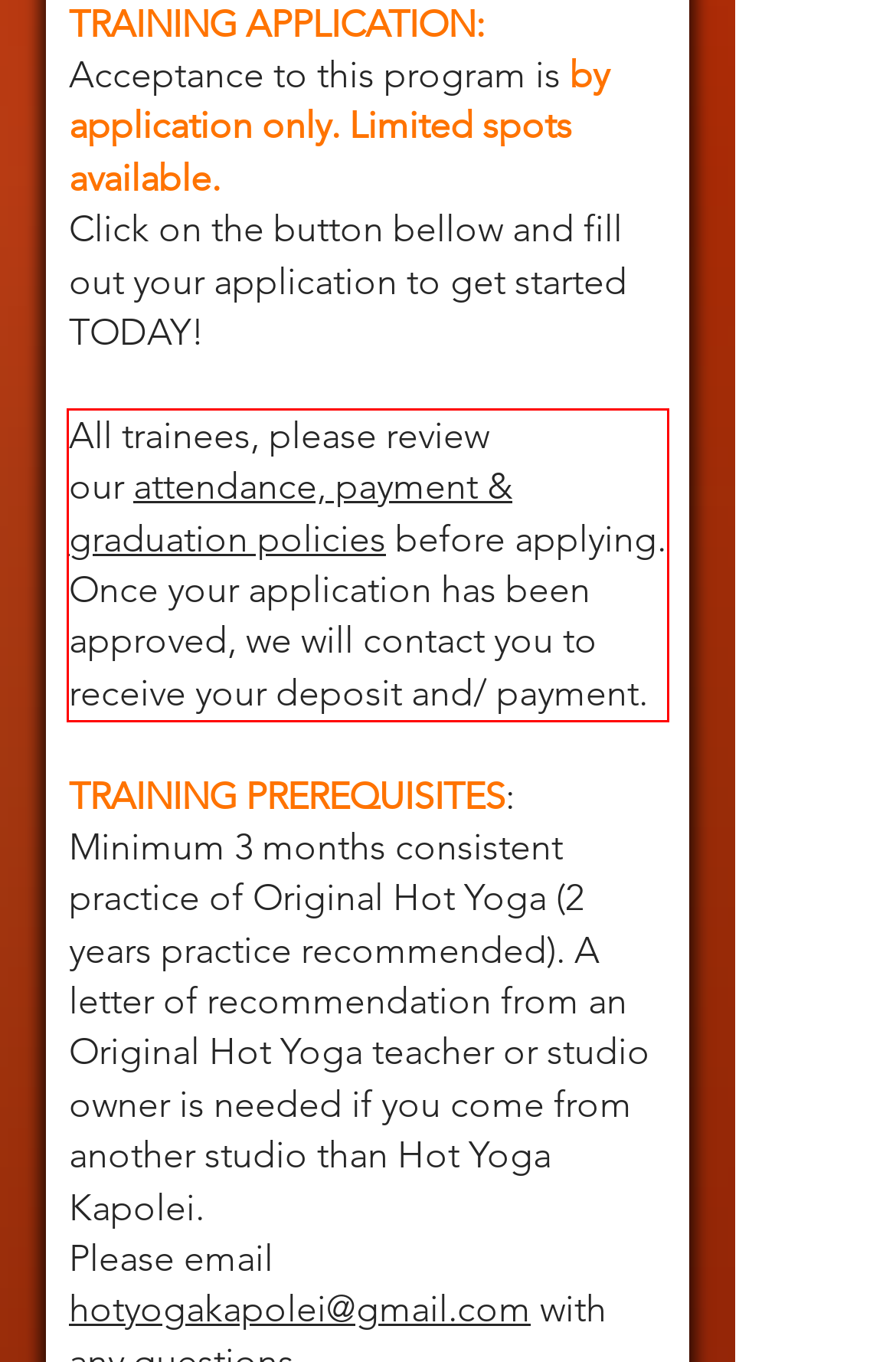Using the webpage screenshot, recognize and capture the text within the red bounding box.

All trainees, please review our attendance, payment & graduation policies before applying. Once your application has been approved, we will contact you to receive your deposit and/ payment.